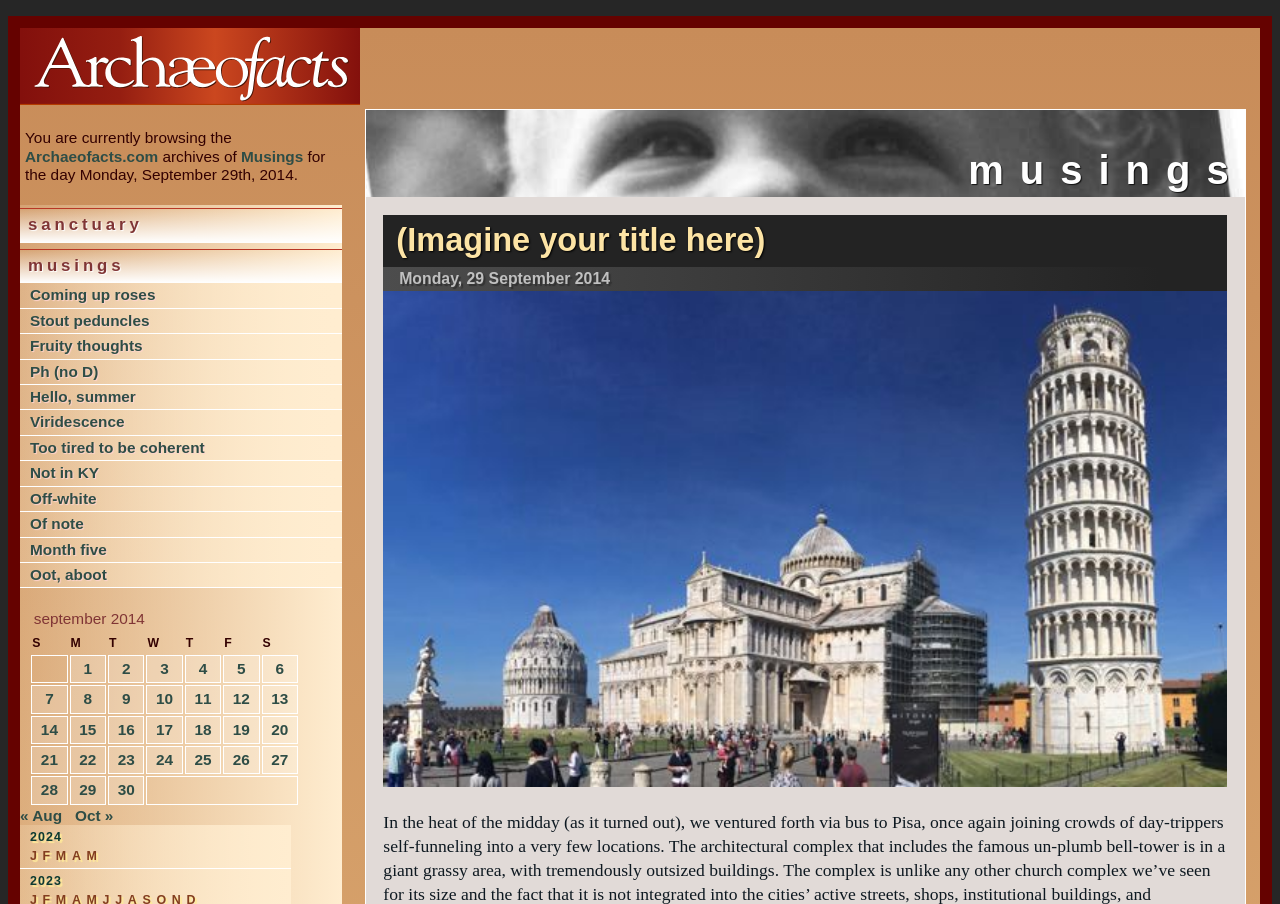How many links are there in the 'sanctuary' section?
With the help of the image, please provide a detailed response to the question.

I found the answer by looking at the 'sanctuary' section which has a single link with the text 'sanctuary'.